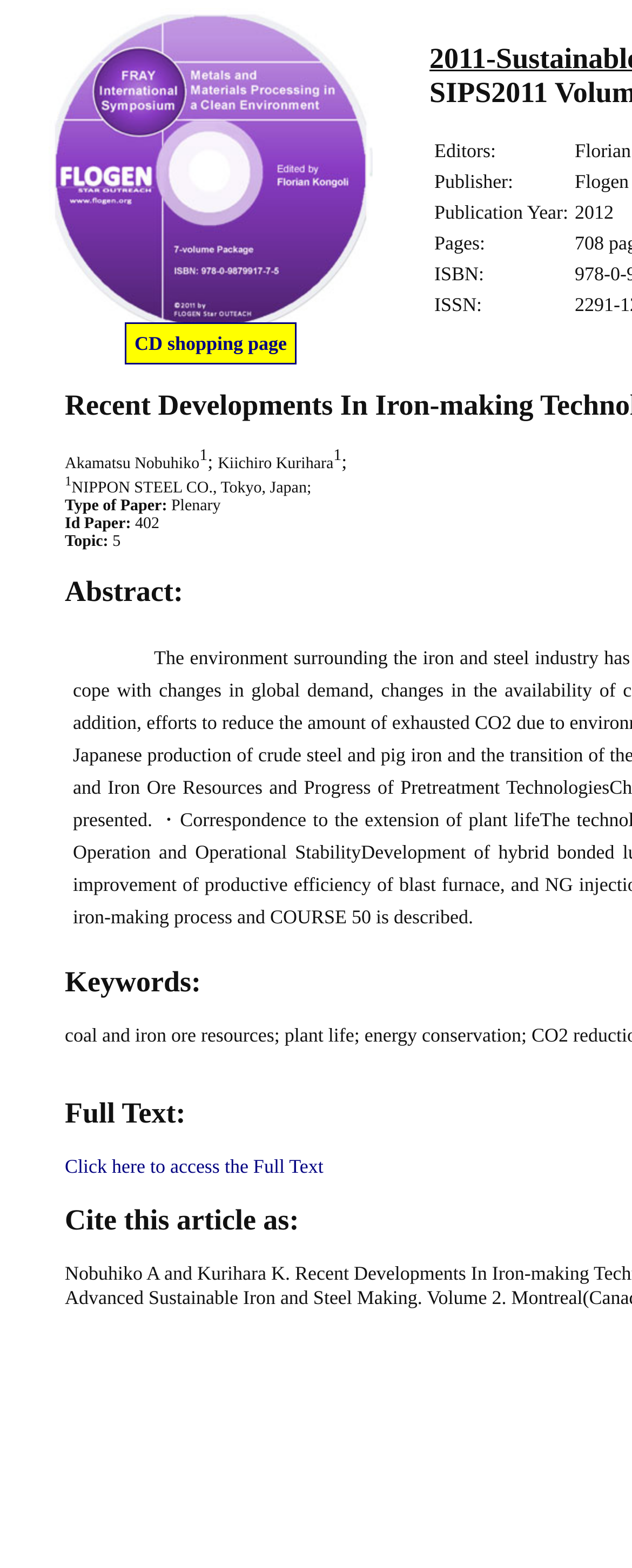Please provide the bounding box coordinate of the region that matches the element description: CD shopping page. Coordinates should be in the format (top-left x, top-left y, bottom-right x, bottom-right y) and all values should be between 0 and 1.

[0.077, 0.2, 0.59, 0.226]